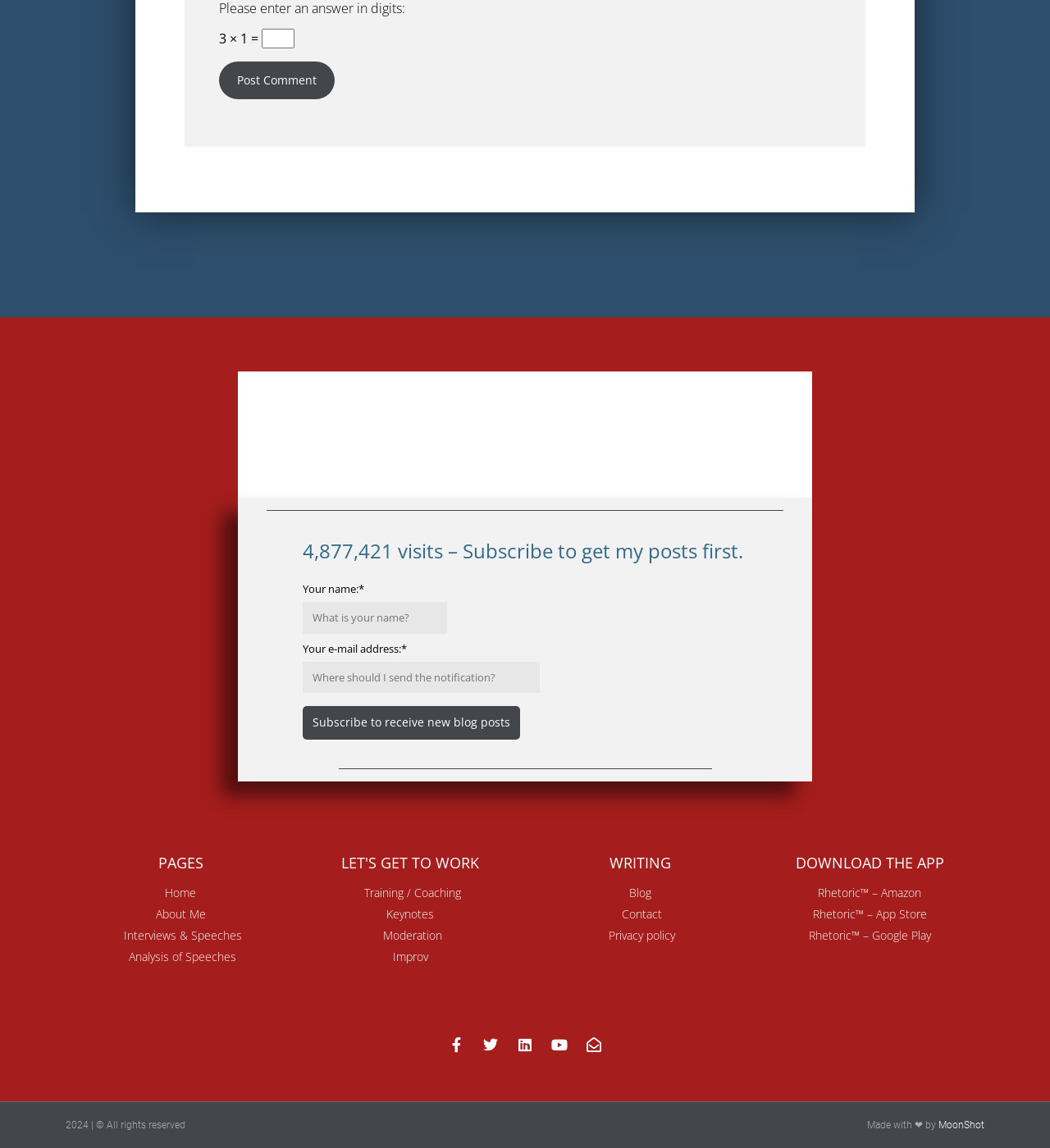Please determine the bounding box coordinates of the element to click on in order to accomplish the following task: "Subscribe to receive new blog posts". Ensure the coordinates are four float numbers ranging from 0 to 1, i.e., [left, top, right, bottom].

[0.288, 0.615, 0.495, 0.644]